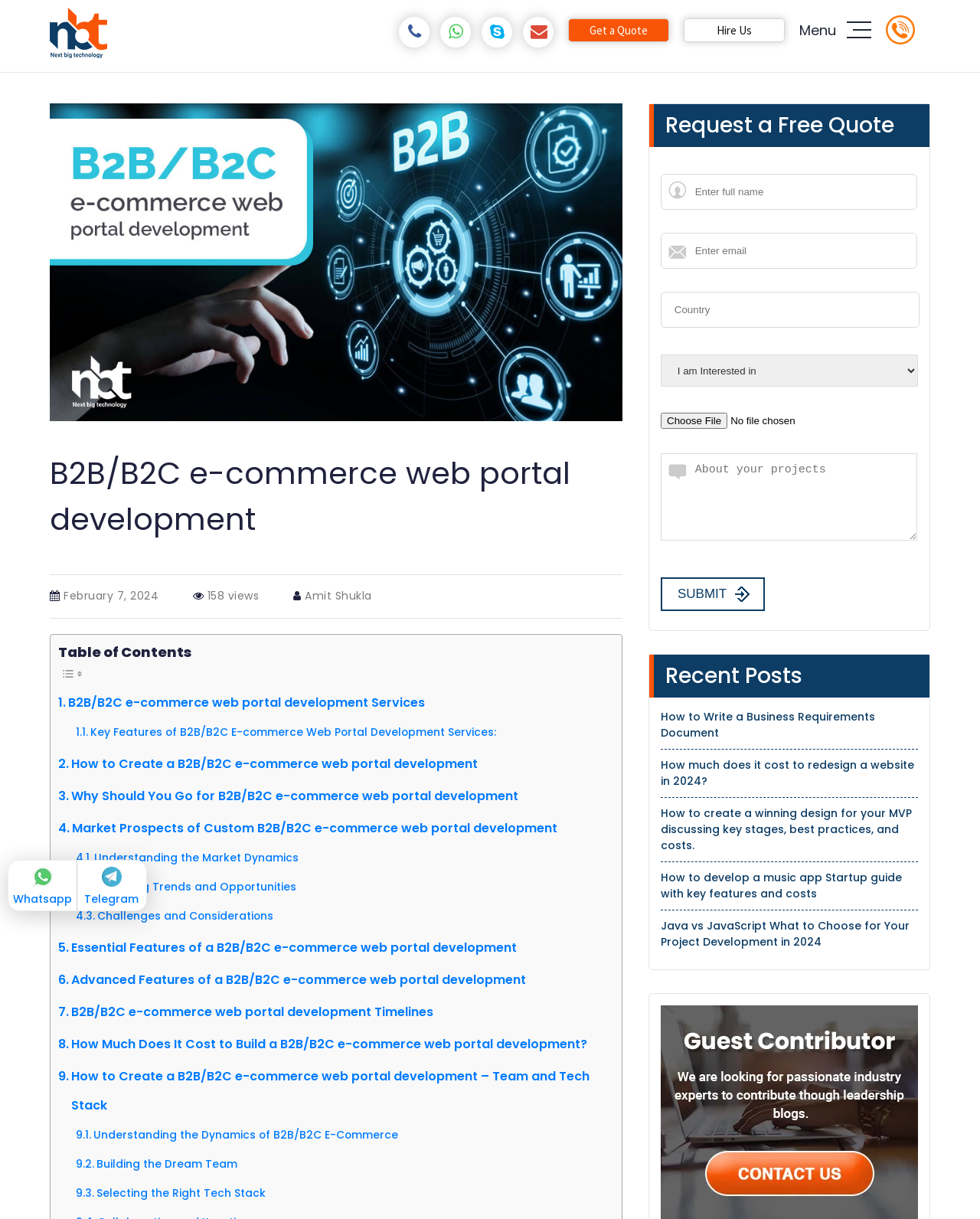Please specify the bounding box coordinates of the clickable section necessary to execute the following command: "Click the 'Get a Quote' button".

[0.58, 0.015, 0.683, 0.034]